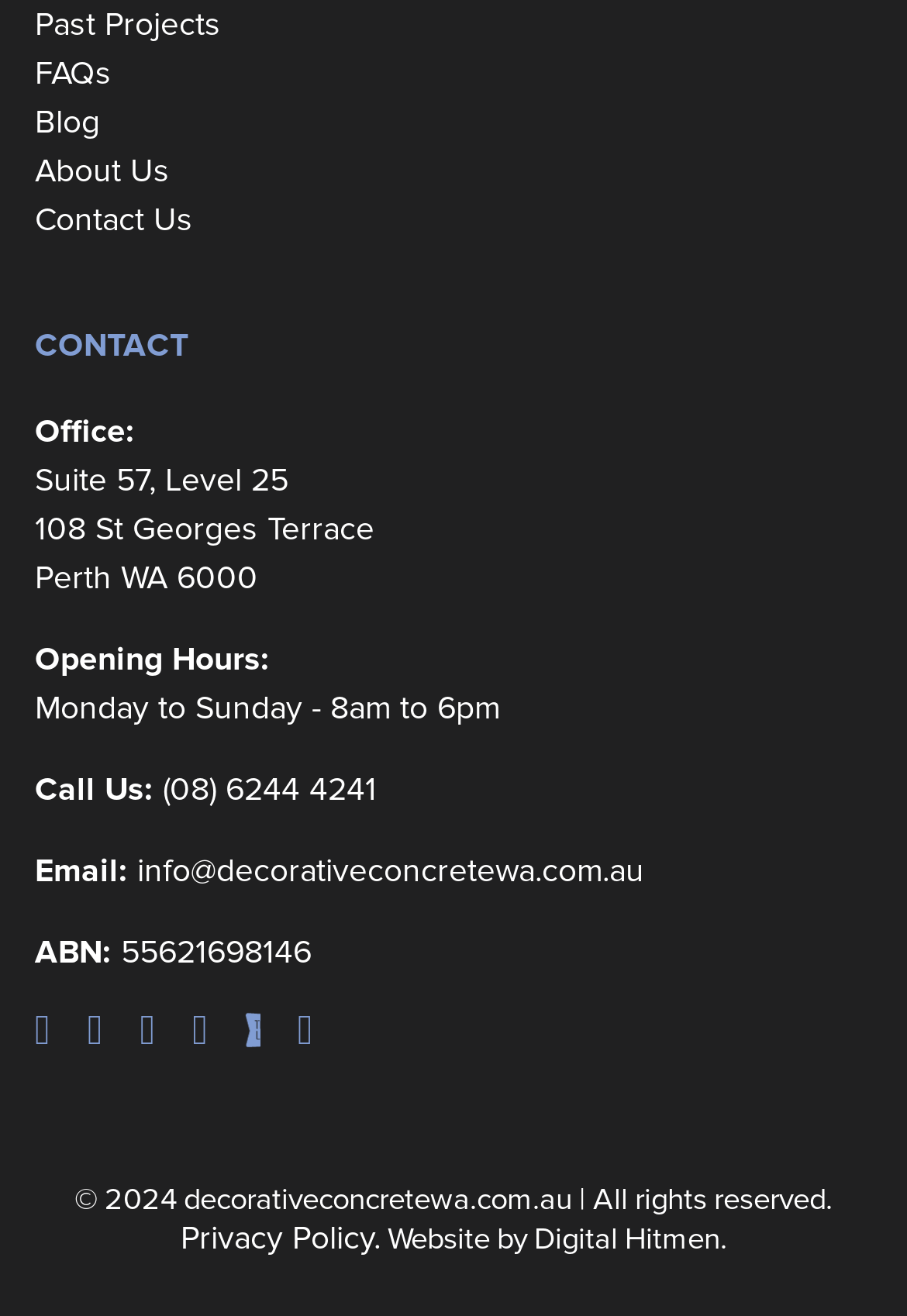What is the ABN number?
Please give a detailed and thorough answer to the question, covering all relevant points.

I found the ABN number by looking at the contact information section on the webpage, where it lists the ABN as '55621698146'.